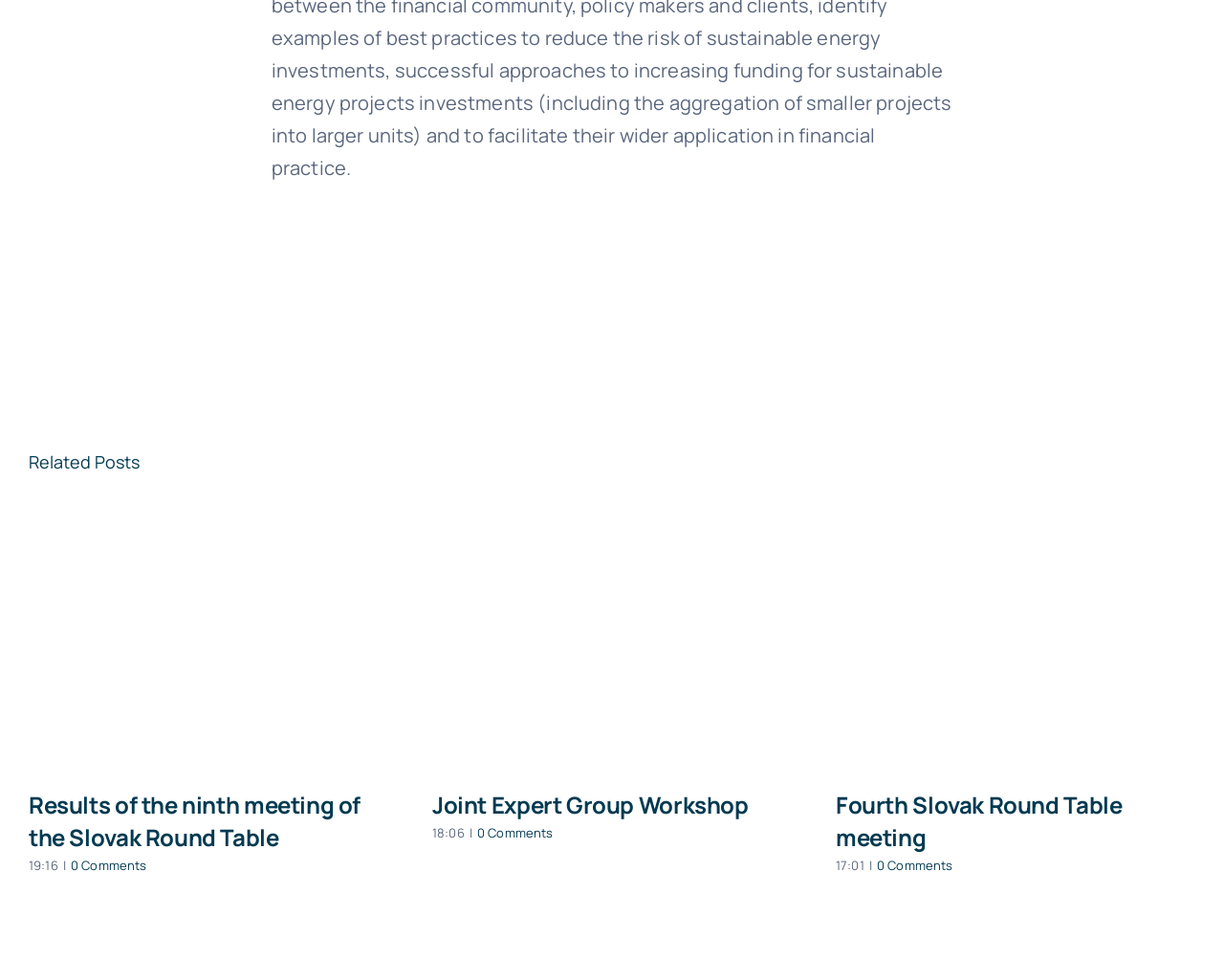How many related posts are displayed on this webpage?
Please answer the question with a single word or phrase, referencing the image.

3